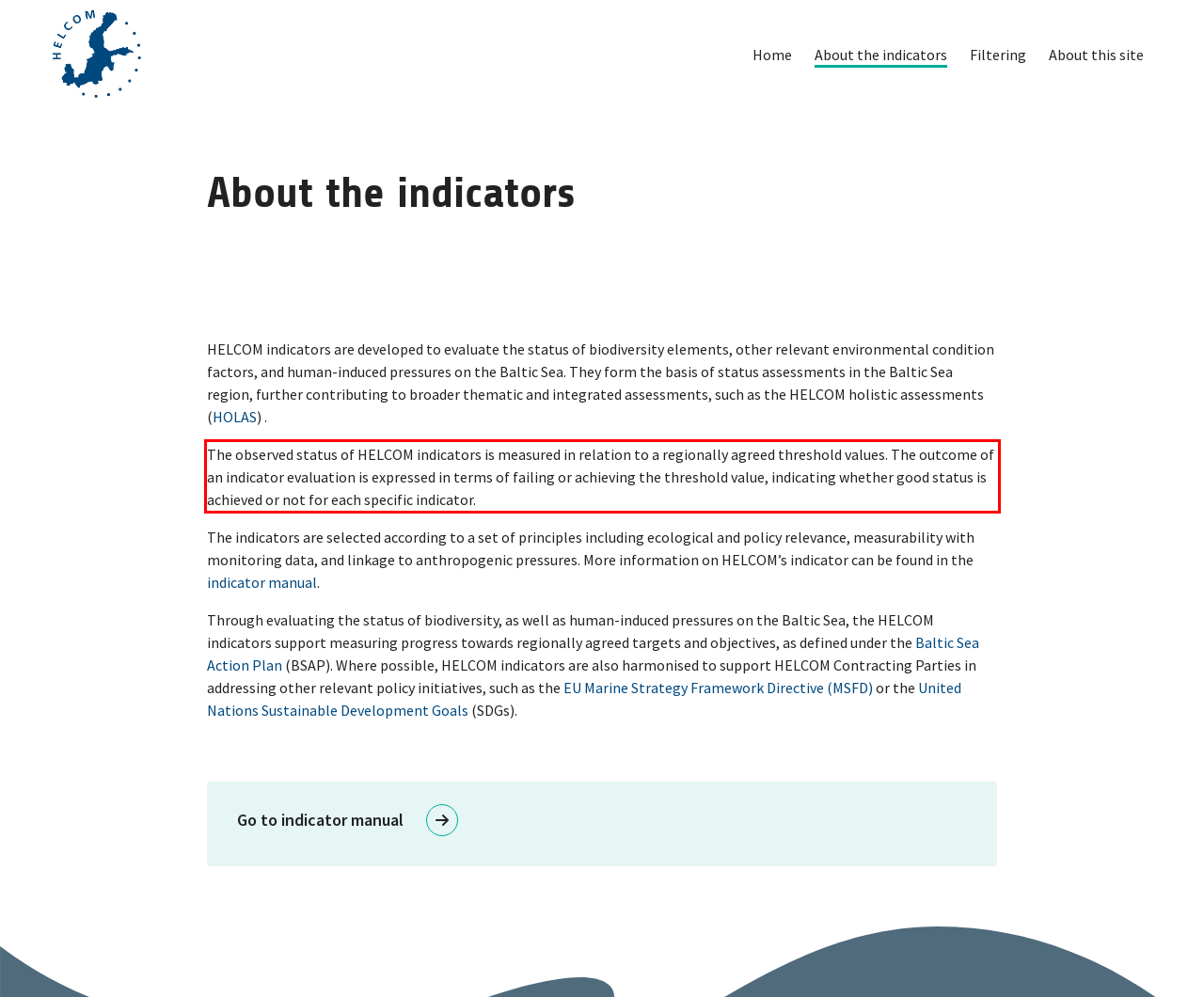Analyze the screenshot of the webpage that features a red bounding box and recognize the text content enclosed within this red bounding box.

The observed status of HELCOM indicators is measured in relation to a regionally agreed threshold values. The outcome of an indicator evaluation is expressed in terms of failing or achieving the threshold value, indicating whether good status is achieved or not for each specific indicator.